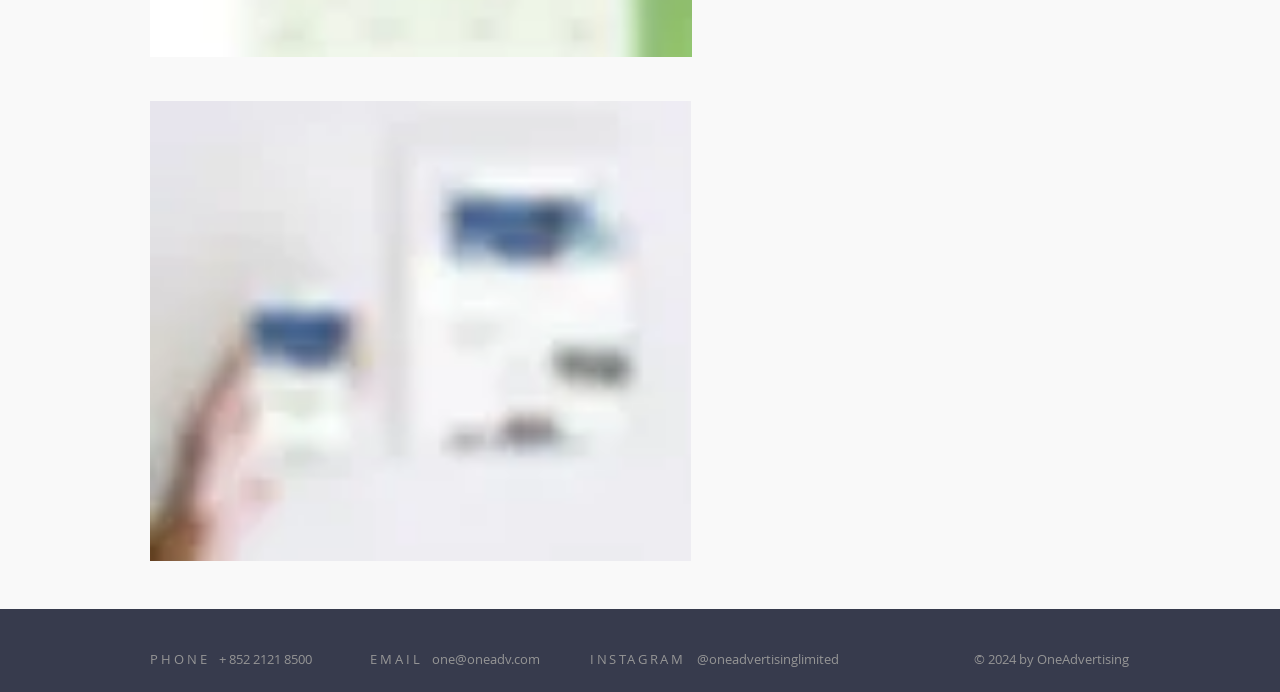Identify the bounding box for the element characterized by the following description: "one@oneadv.com".

[0.338, 0.939, 0.422, 0.965]